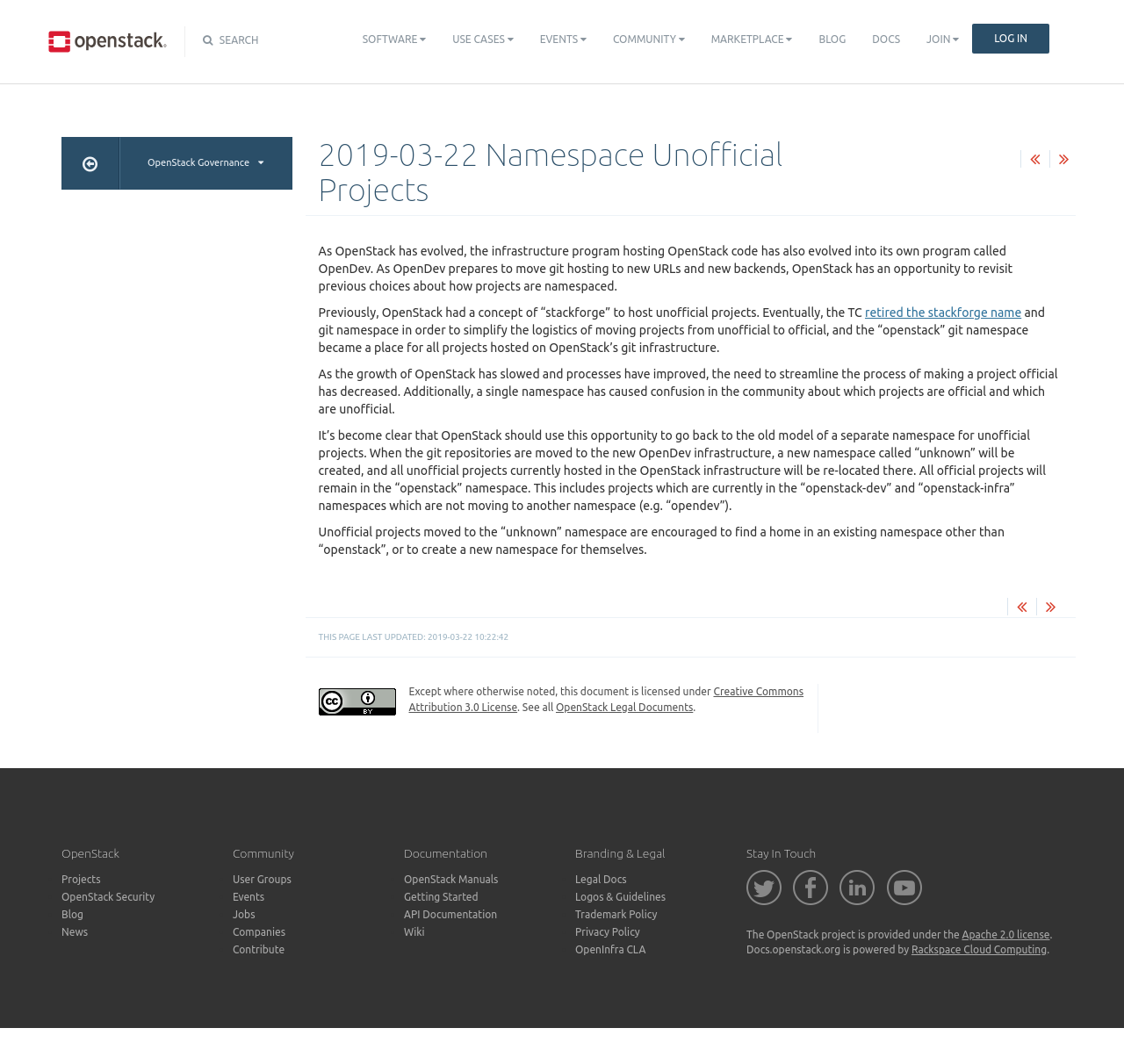Give a one-word or short phrase answer to the question: 
How many links are in the top navigation bar?

9